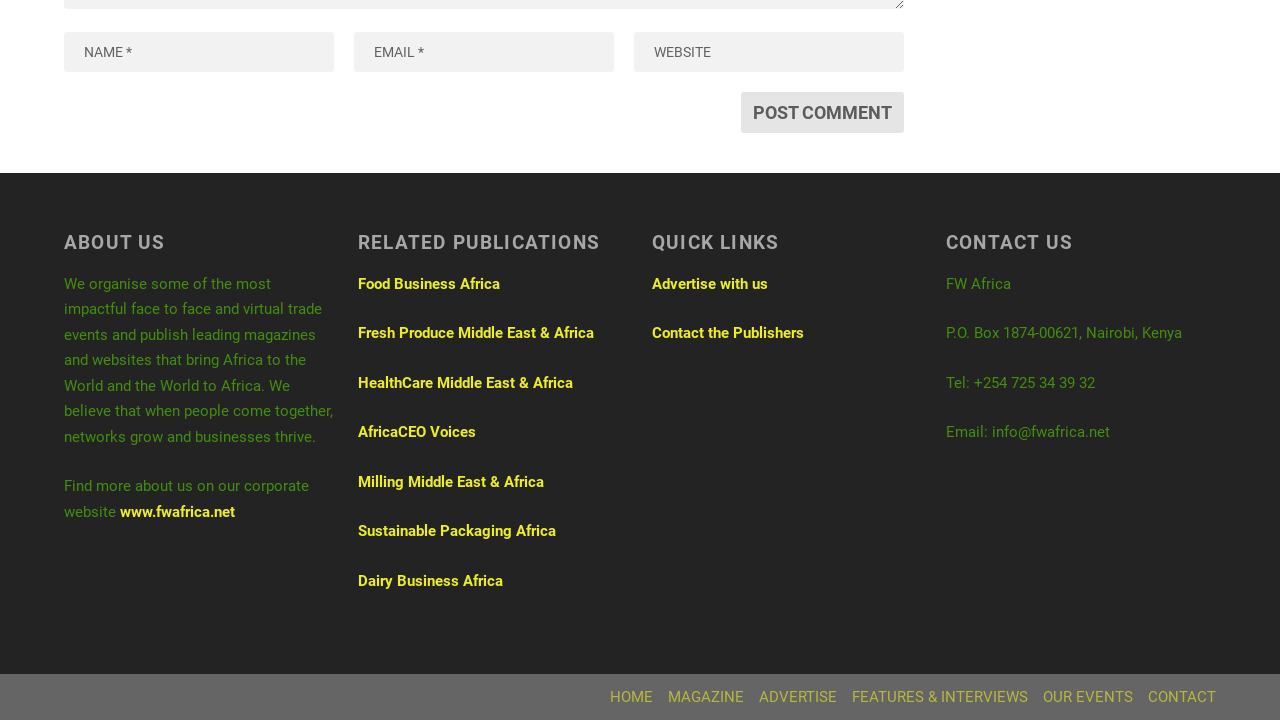Extract the bounding box coordinates for the HTML element that matches this description: "OUR EVENTS". The coordinates should be four float numbers between 0 and 1, i.e., [left, top, right, bottom].

[0.815, 0.956, 0.885, 0.981]